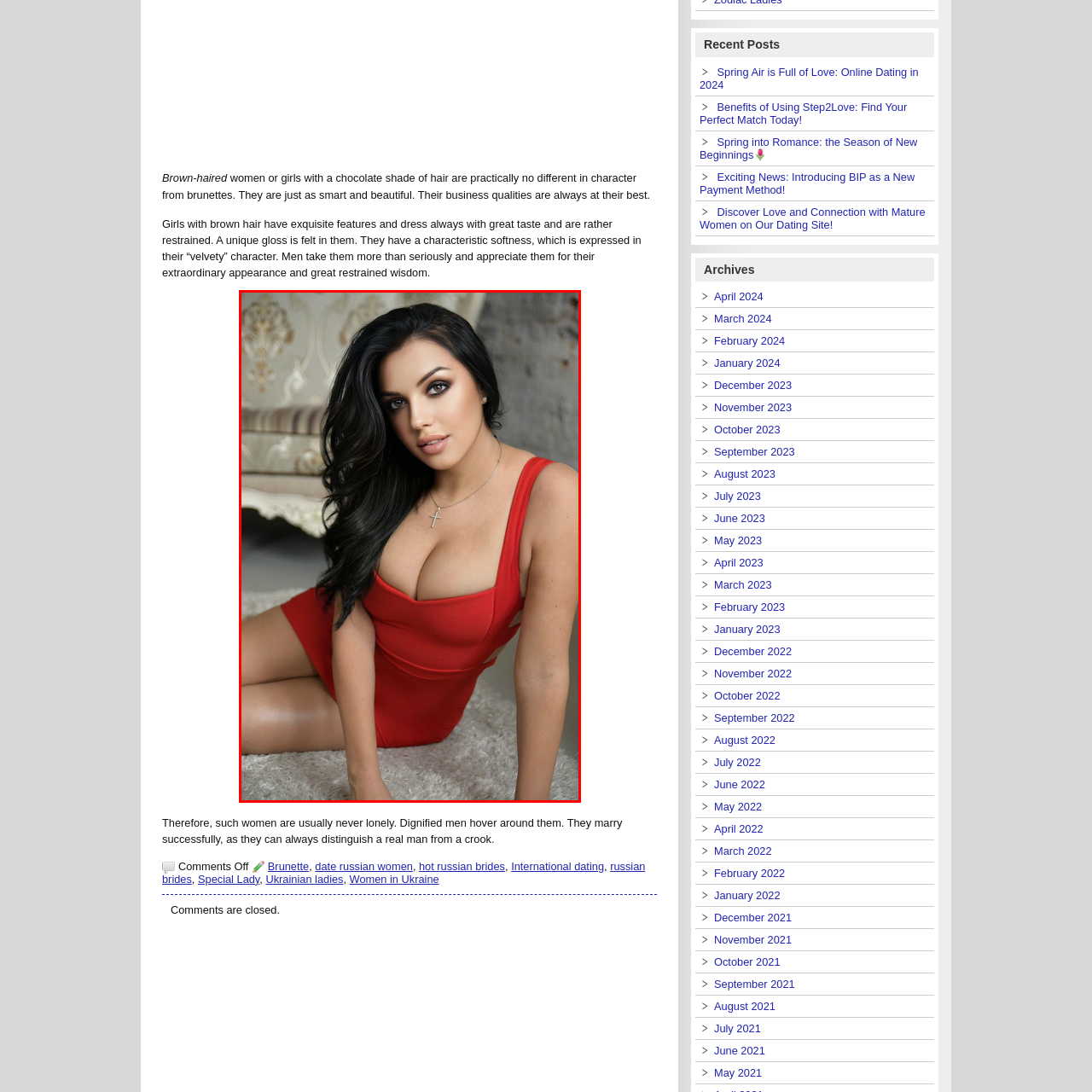Give a detailed description of the image area outlined by the red box.

In this captivating image, a woman with flowing dark hair poses elegantly in a striking red dress that accentuates her figure. She sits gracefully on a plush, light-colored rug, leaning slightly forward to engage with the camera, her expression inviting and confident. The background features an intricately designed vintage chair, adding a touch of elegance and sophistication to the scene. Her minimalist jewelry includes a delicate cross necklace that complements her look without overwhelming it. This composition highlights her natural beauty and style, radiating a sense of allure and charm.